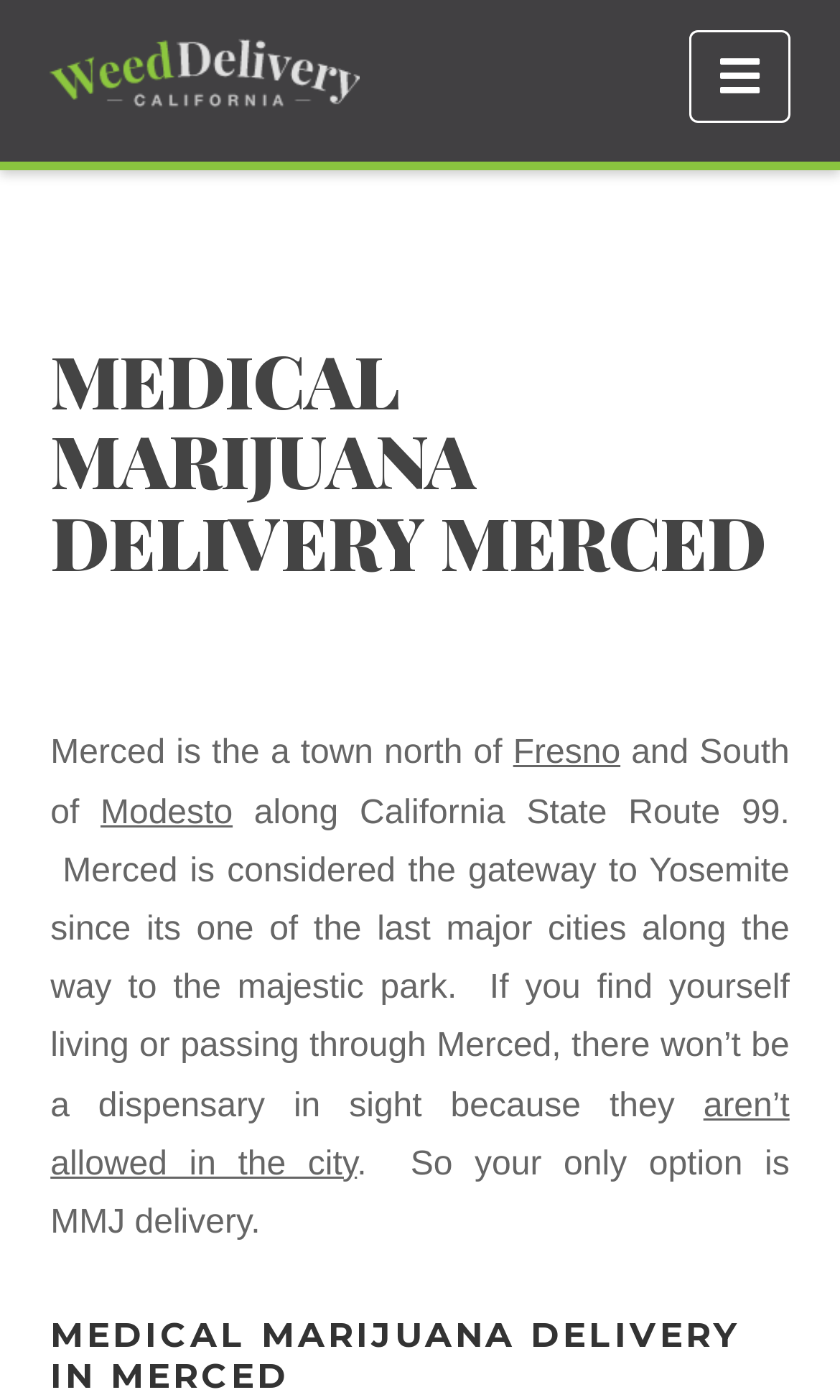Given the element description Settling In Services, predict the bounding box coordinates for the UI element in the webpage screenshot. The format should be (top-left x, top-left y, bottom-right x, bottom-right y), and the values should be between 0 and 1.

None